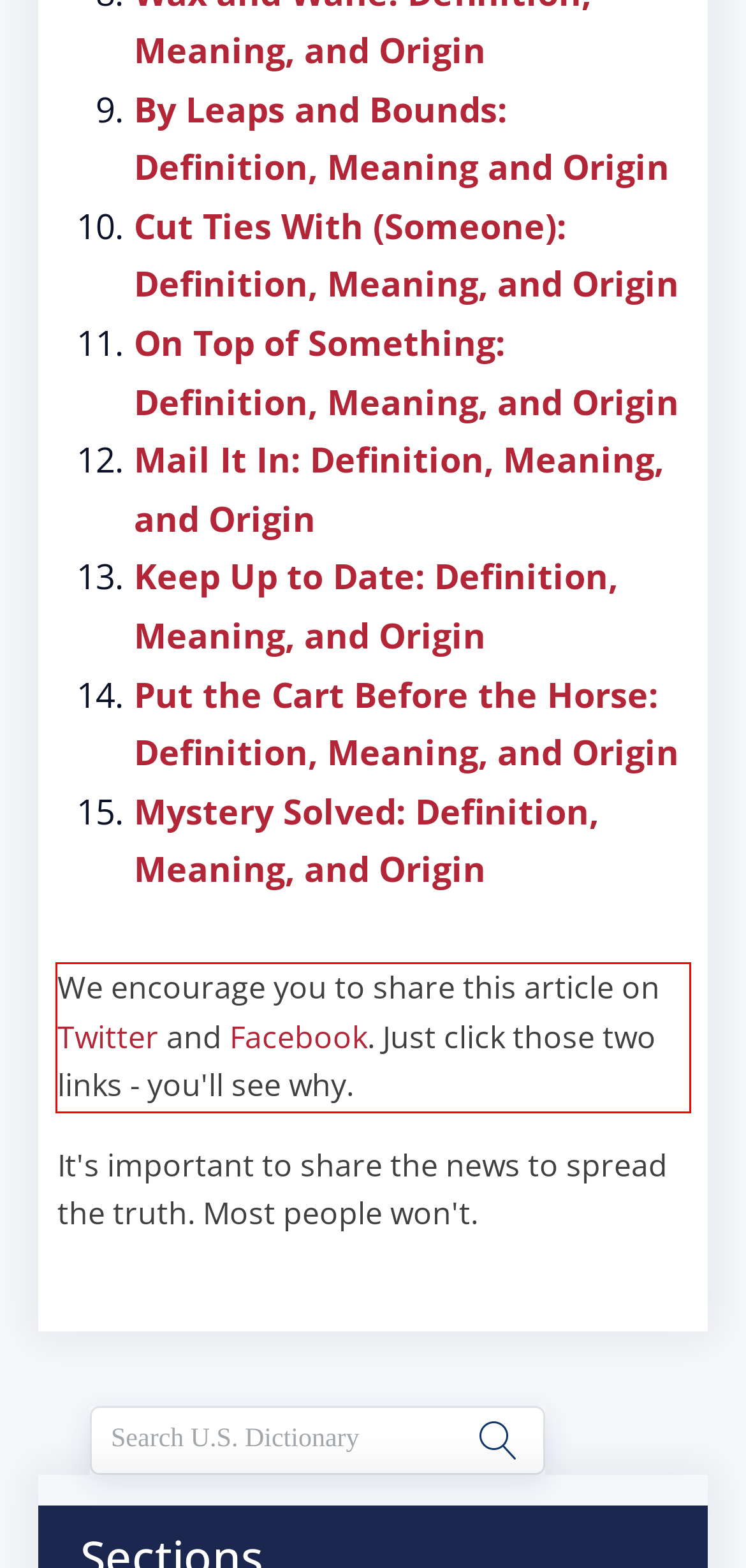Identify and extract the text within the red rectangle in the screenshot of the webpage.

We encourage you to share this article on Twitter and Facebook. Just click those two links - you'll see why.